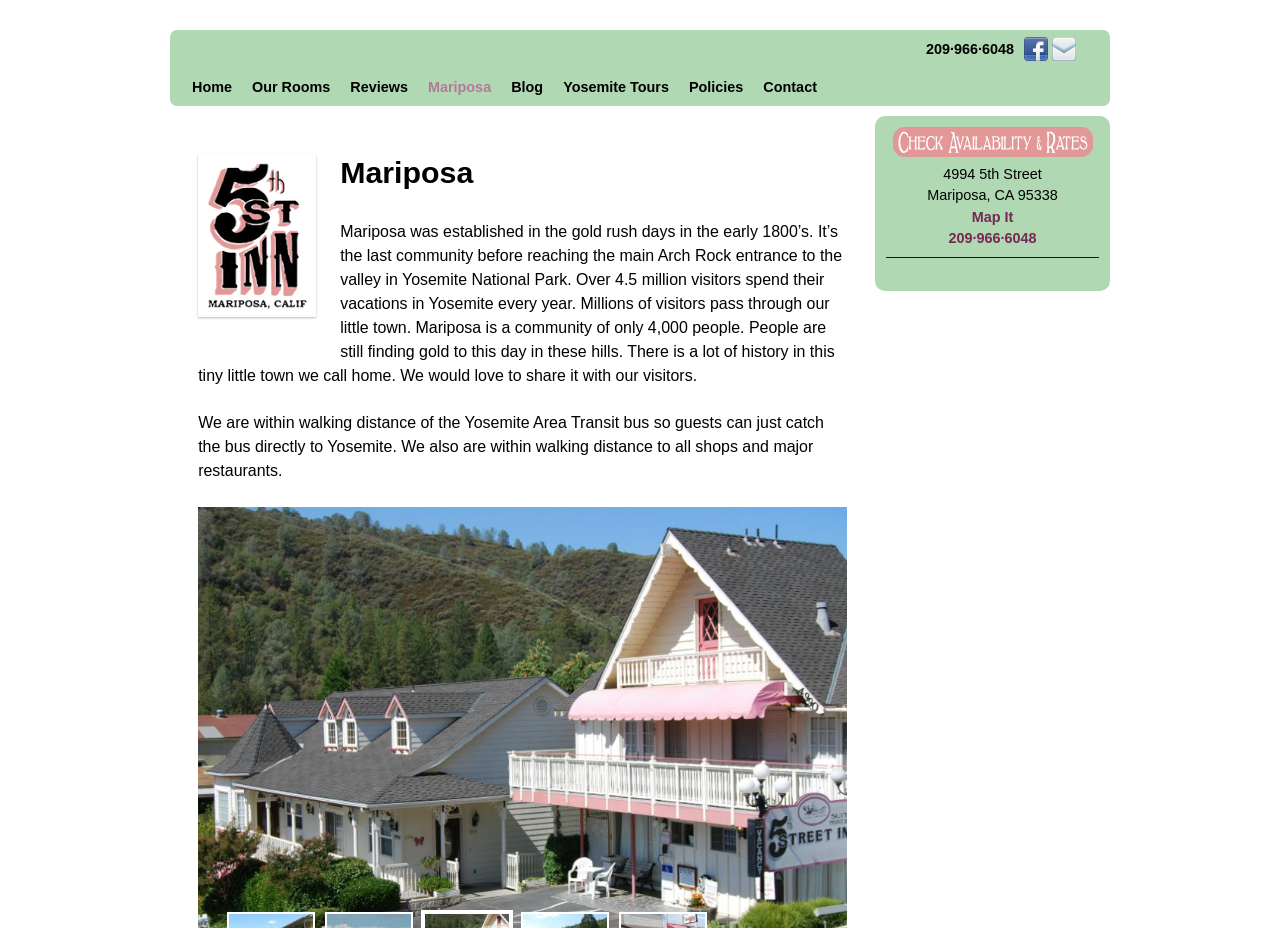Create an elaborate caption for the webpage.

This webpage is about the 5th Street Inn, a lodging establishment in Mariposa, California, near Yosemite National Park. At the top left, there are two "Skip to" links, allowing users to navigate to primary or secondary content. On the top right, there are three links: a phone number, a Facebook link with an accompanying image, and a "Send a Note" link with an image.

Below these links, there is a navigation menu with eight links: Home, Our Rooms, Reviews, Mariposa, Blog, Yosemite Tours, Policies, and Contact. The Contact link has a subheading with the inn's logo, an image, and a brief description of Mariposa's history and the inn's location. The description mentions that Mariposa is a small town with a rich history, and the inn is within walking distance to the Yosemite Area Transit bus and local shops and restaurants.

On the right side of the page, there is a complementary section with a link and an image, followed by the inn's address, phone number, and a "Map It" link. A horizontal separator line divides this section from the rest of the page.